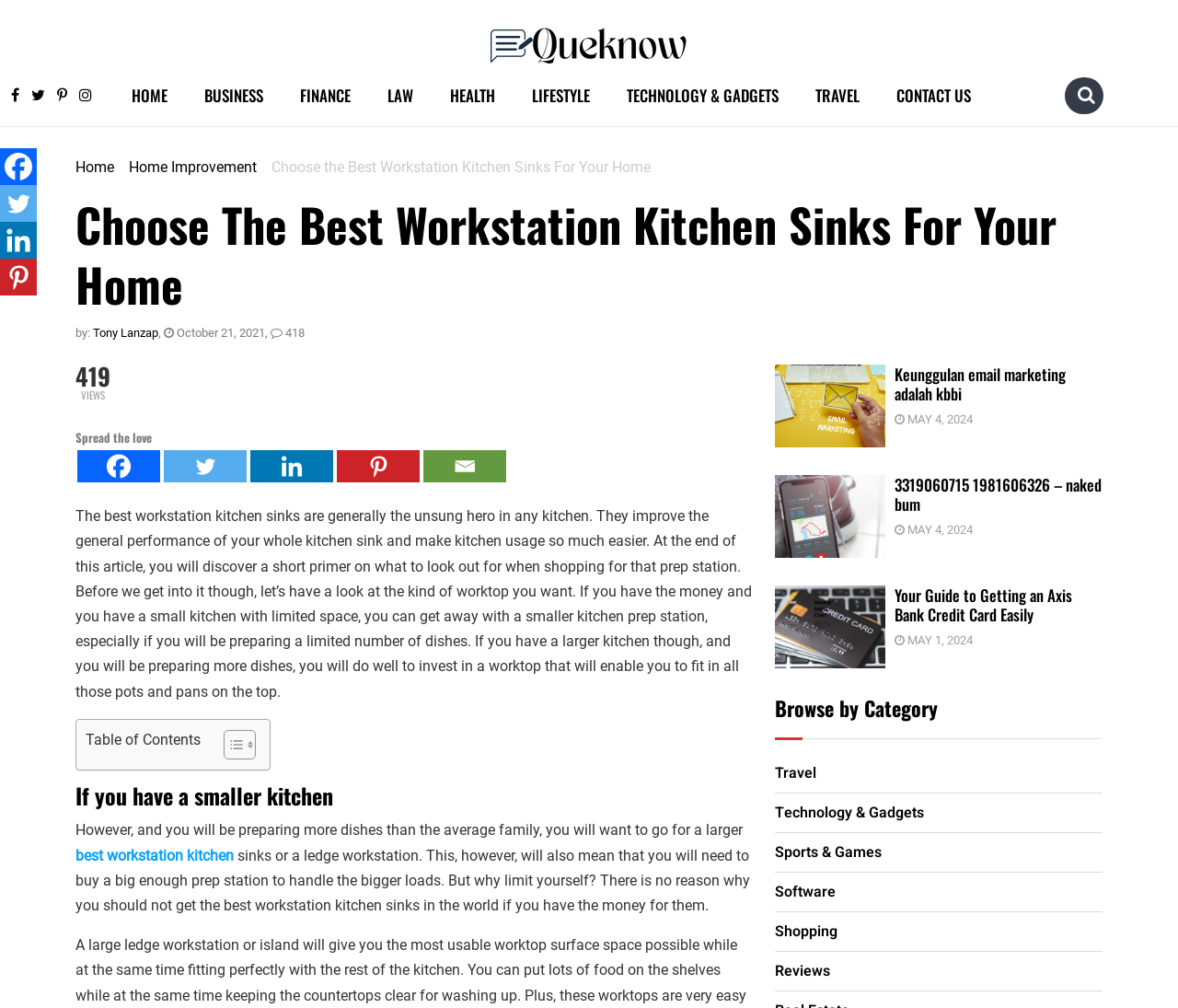Using the provided element description: "3319060715 1981606326 – naked bum", identify the bounding box coordinates. The coordinates should be four floats between 0 and 1 in the order [left, top, right, bottom].

[0.759, 0.47, 0.935, 0.512]